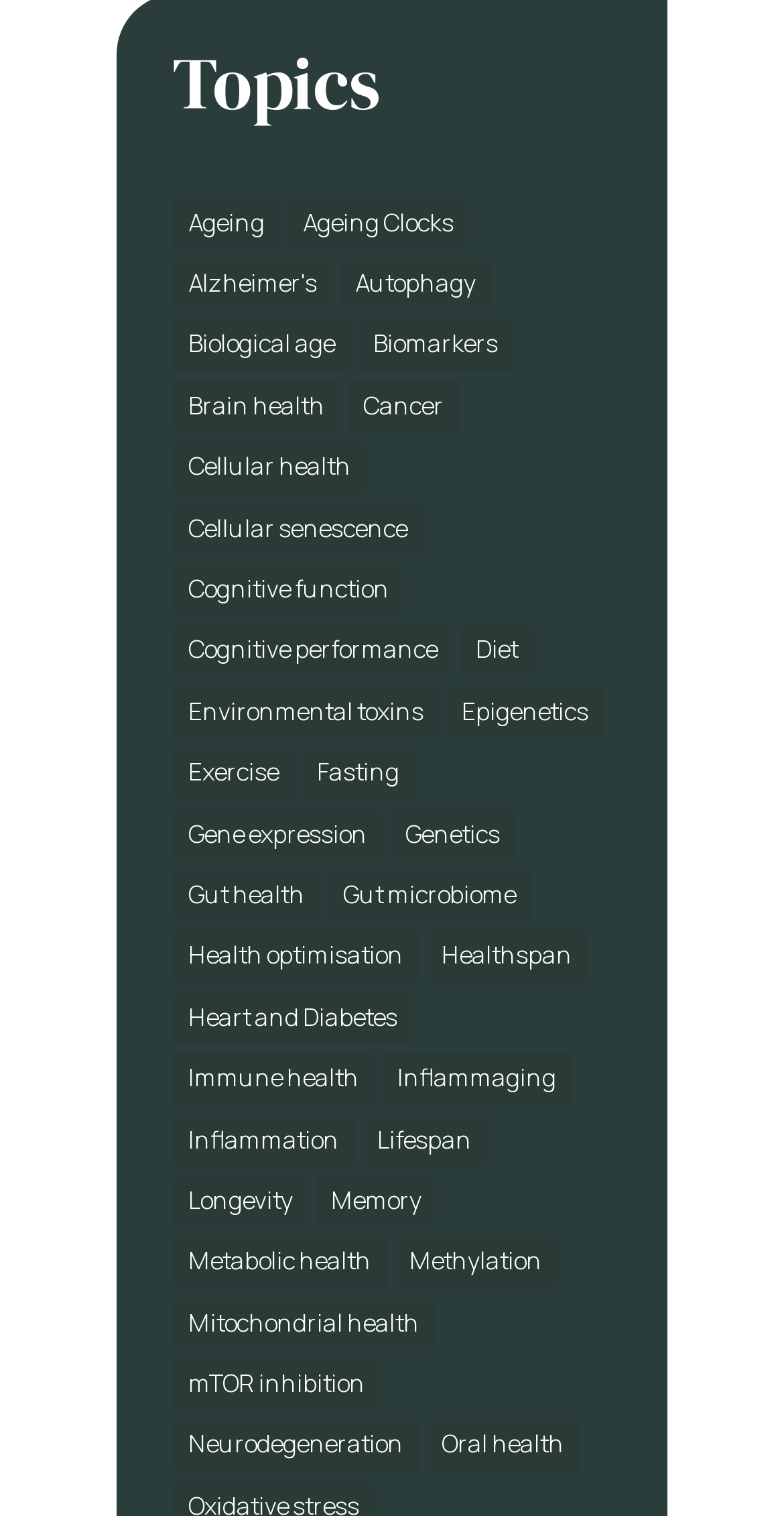Is there a topic related to diet? Based on the image, give a response in one word or a short phrase.

Yes